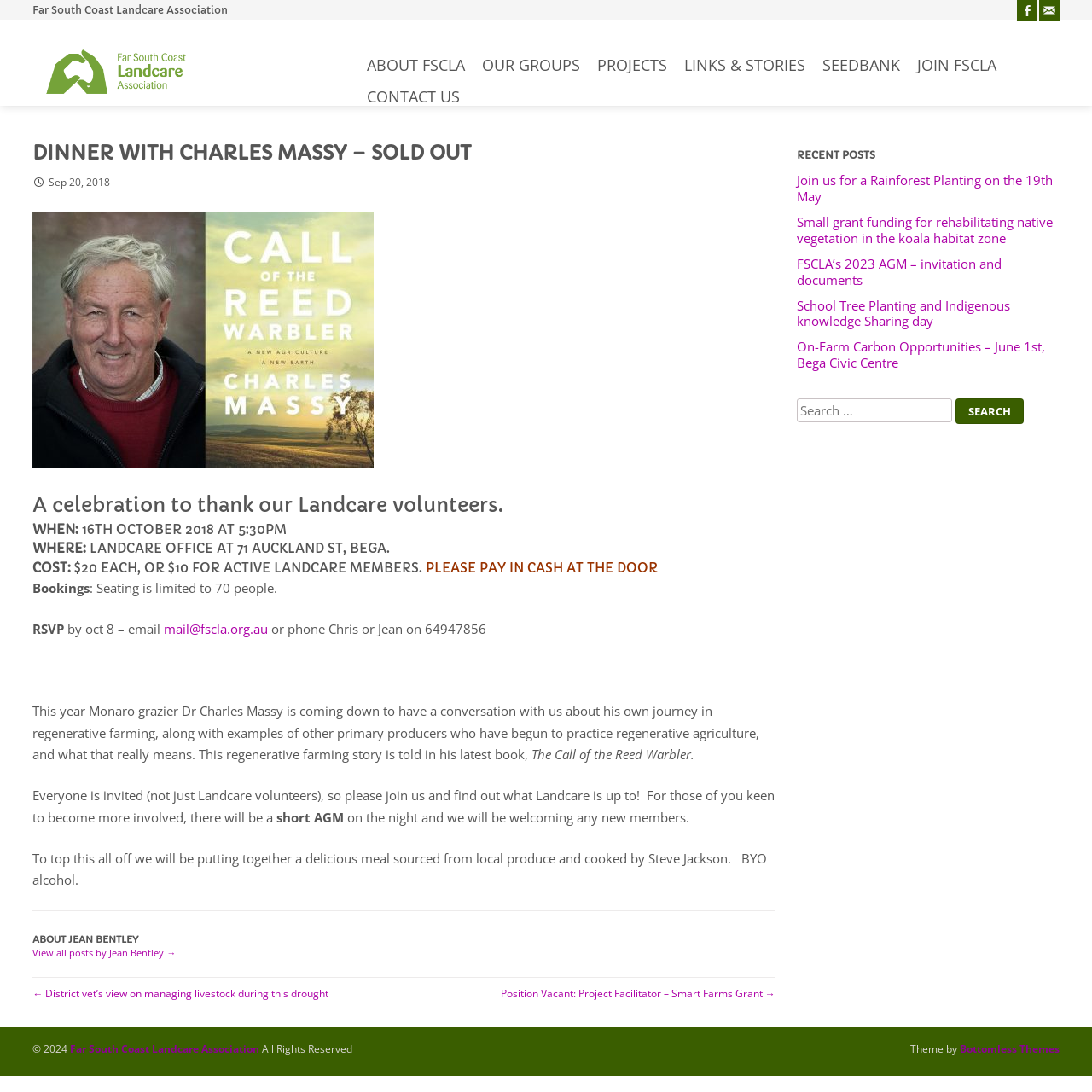Please provide a detailed answer to the question below based on the screenshot: 
What is the email address for RSVP?

I found the email address for RSVP by looking at the article section, where it says 'RSVP by oct 8 – email mail@fscla.org.au'.